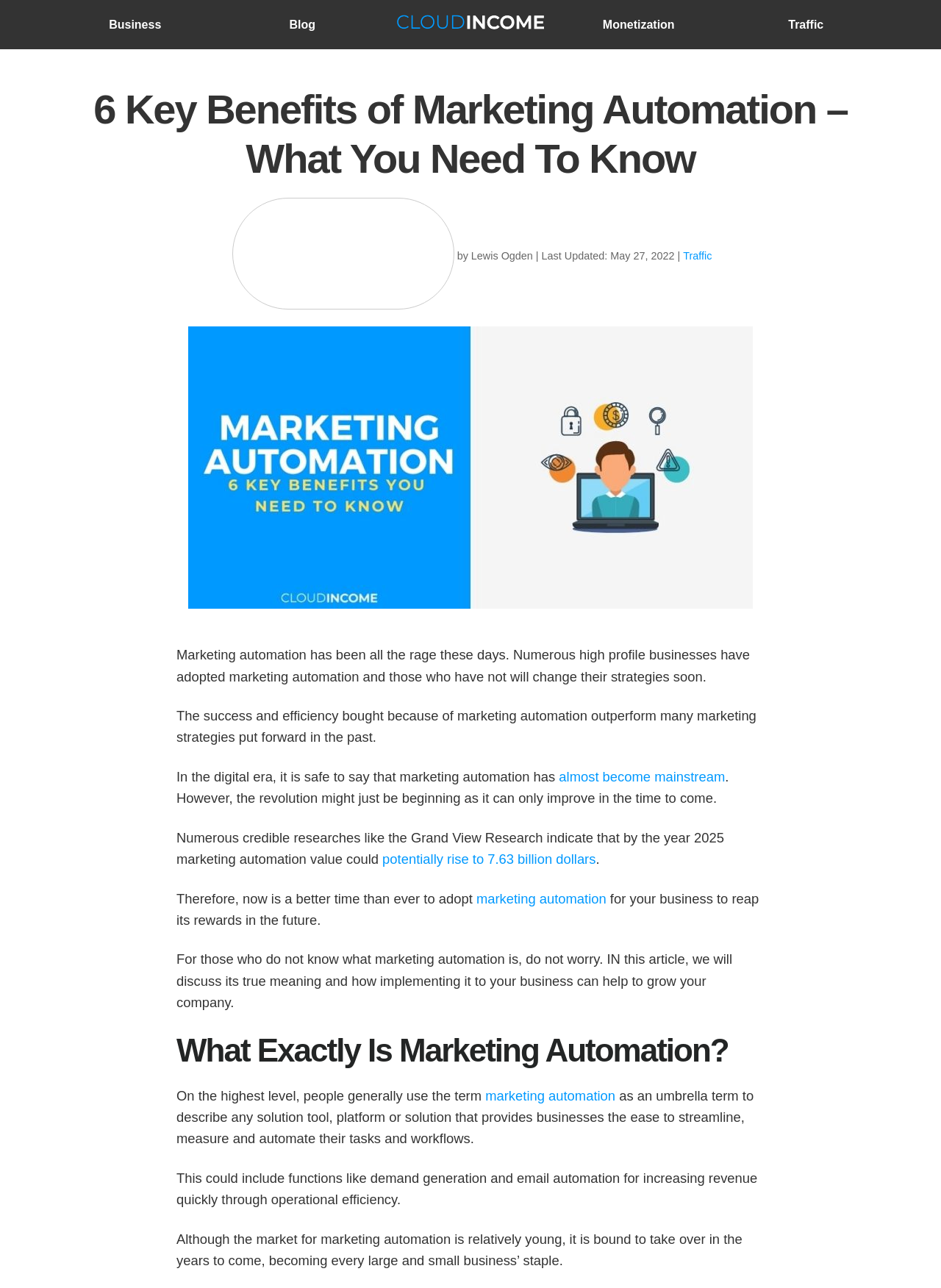Please determine the bounding box coordinates of the area that needs to be clicked to complete this task: 'Click the 'Traffic' link'. The coordinates must be four float numbers between 0 and 1, formatted as [left, top, right, bottom].

[0.838, 0.014, 0.875, 0.024]